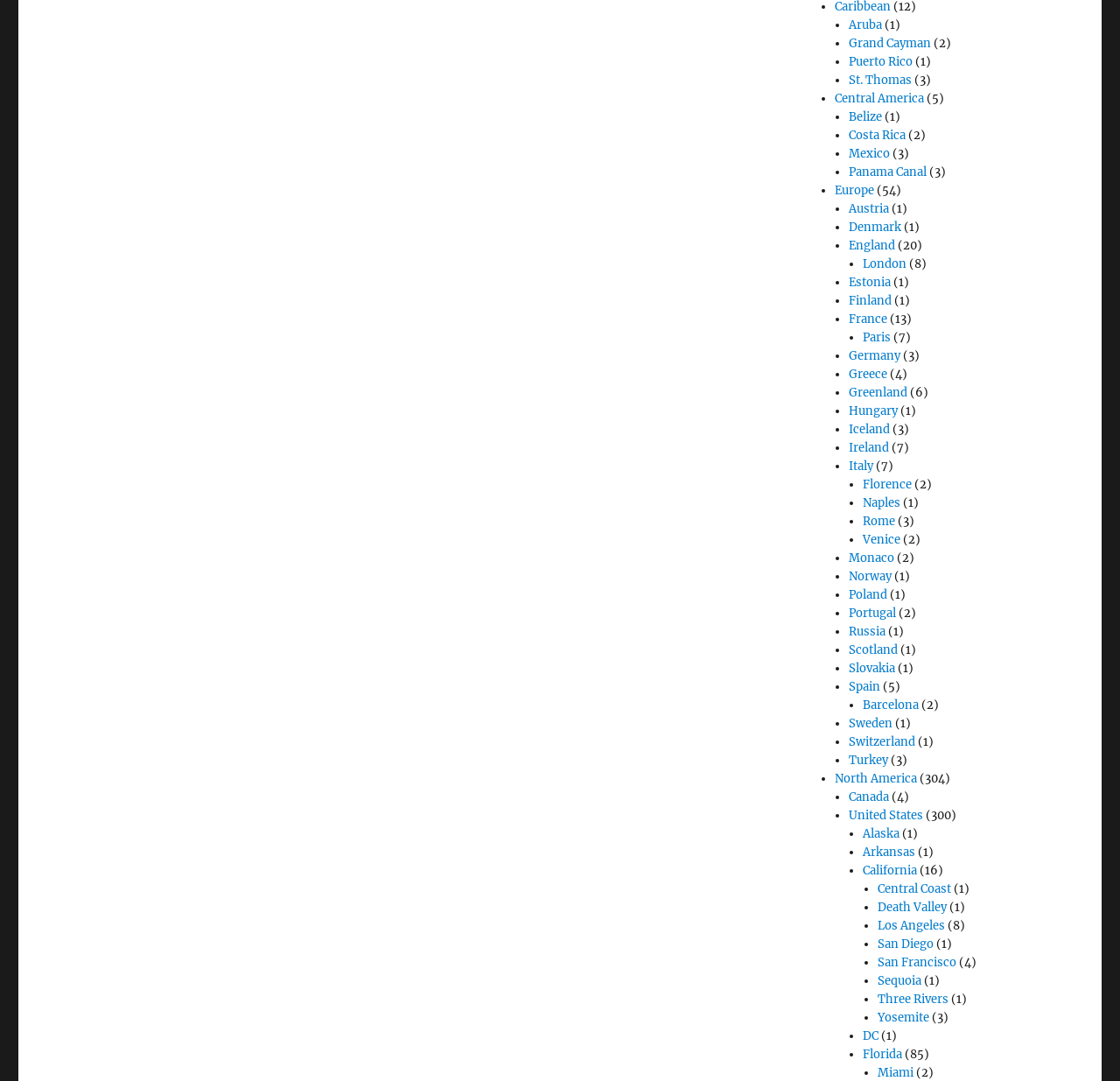Please identify the bounding box coordinates of the element I should click to complete this instruction: 'Visit Rome'. The coordinates should be given as four float numbers between 0 and 1, like this: [left, top, right, bottom].

[0.771, 0.475, 0.799, 0.489]